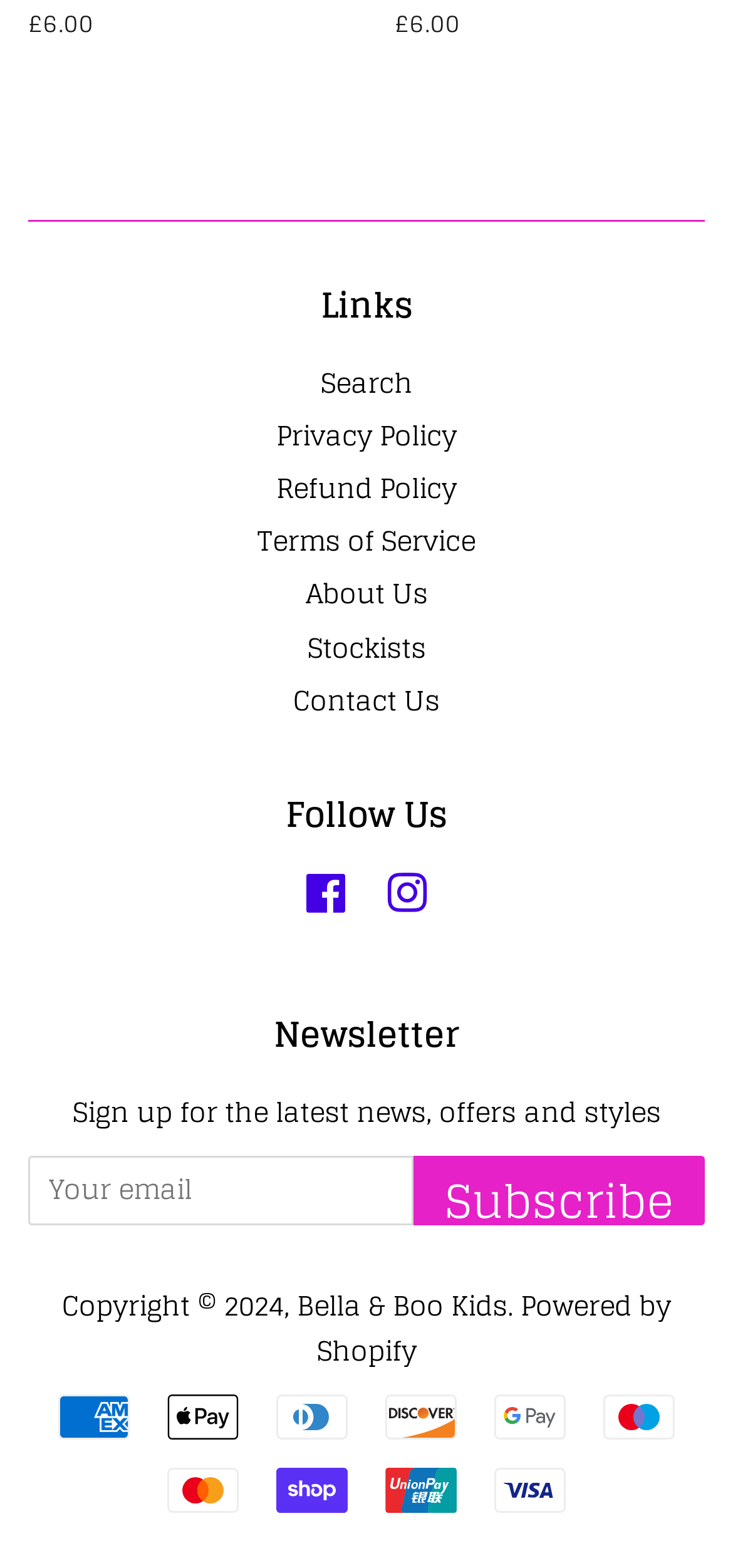Please determine the bounding box coordinates of the element's region to click for the following instruction: "View Refund Policy".

[0.377, 0.296, 0.623, 0.327]